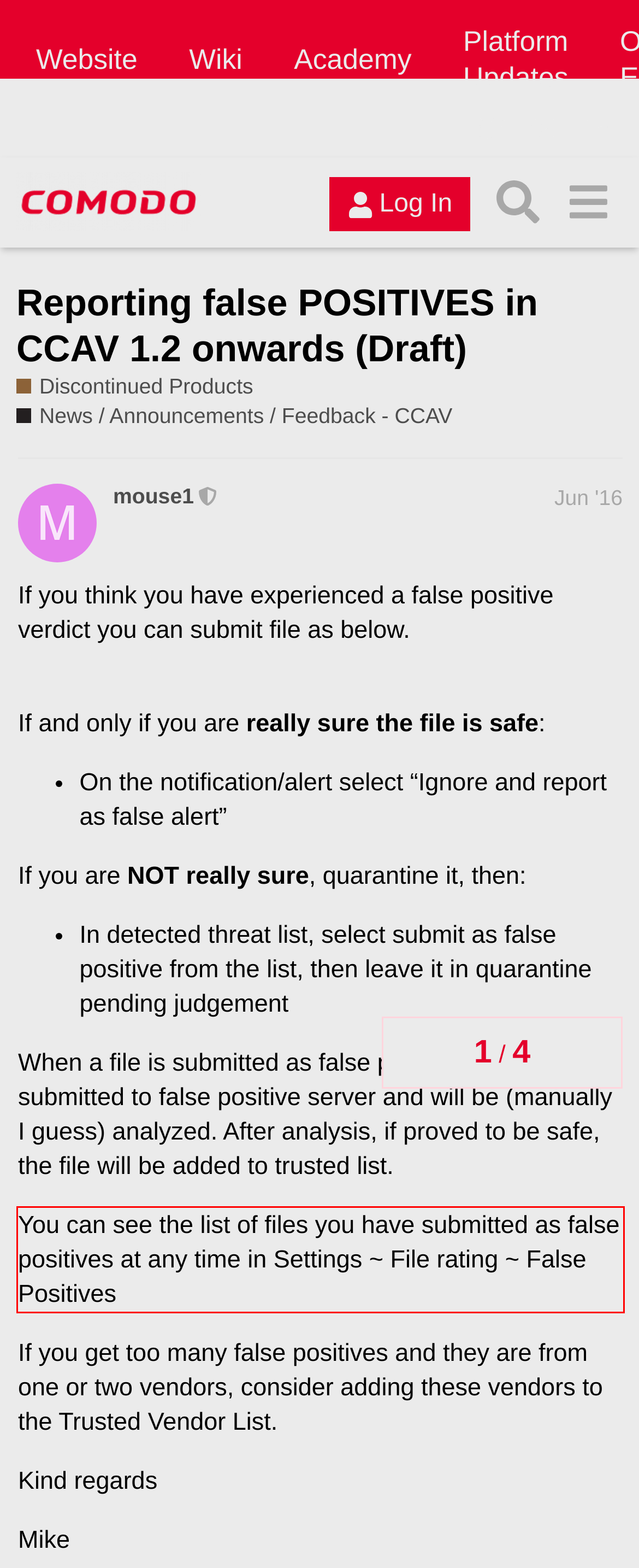Please extract the text content from the UI element enclosed by the red rectangle in the screenshot.

You can see the list of files you have submitted as false positives at any time in Settings ~ File rating ~ False Positives